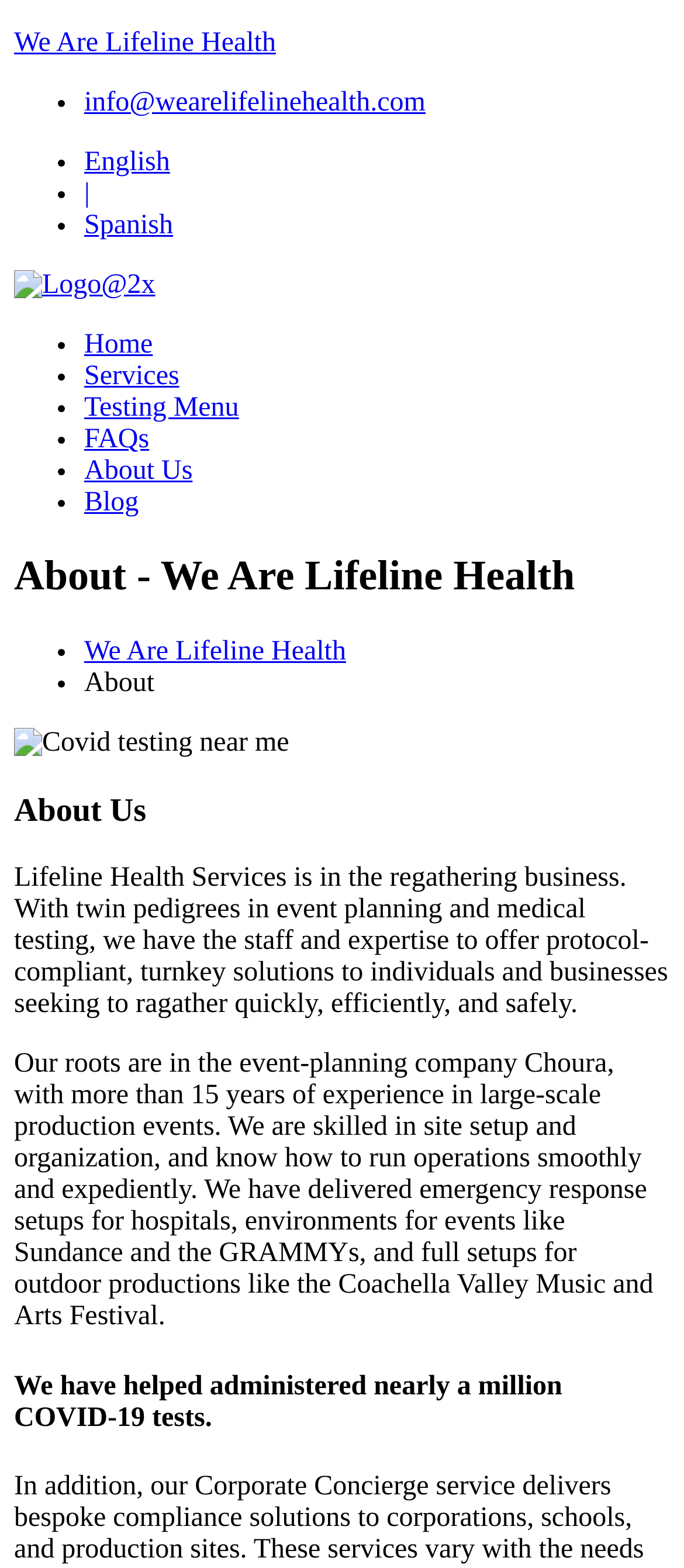Determine the bounding box coordinates for the area that should be clicked to carry out the following instruction: "Click the 'Blog' link".

[0.123, 0.311, 0.203, 0.33]